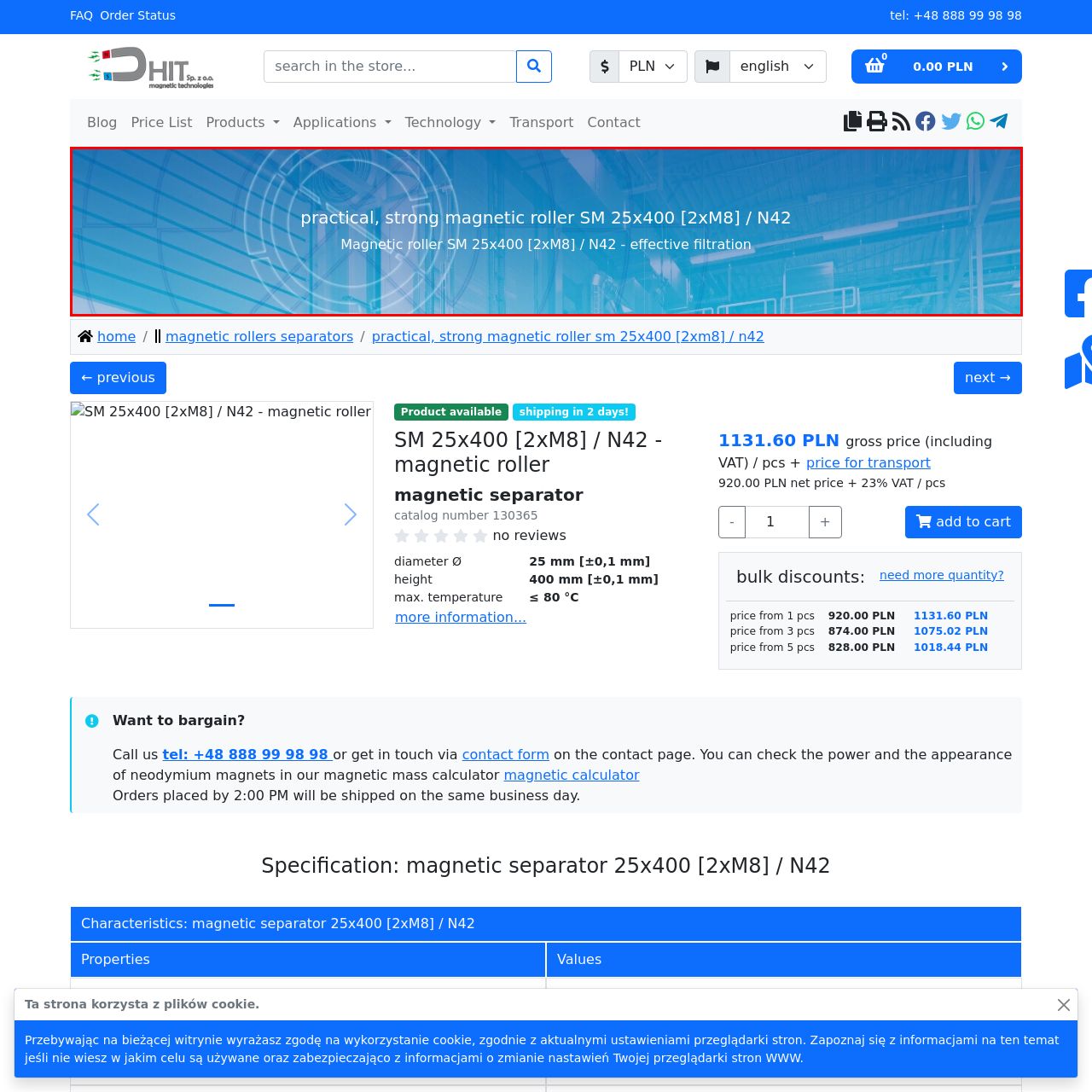Focus on the section encased in the red border, What is the purpose of the magnetic roller? Give your response as a single word or phrase.

Filtration